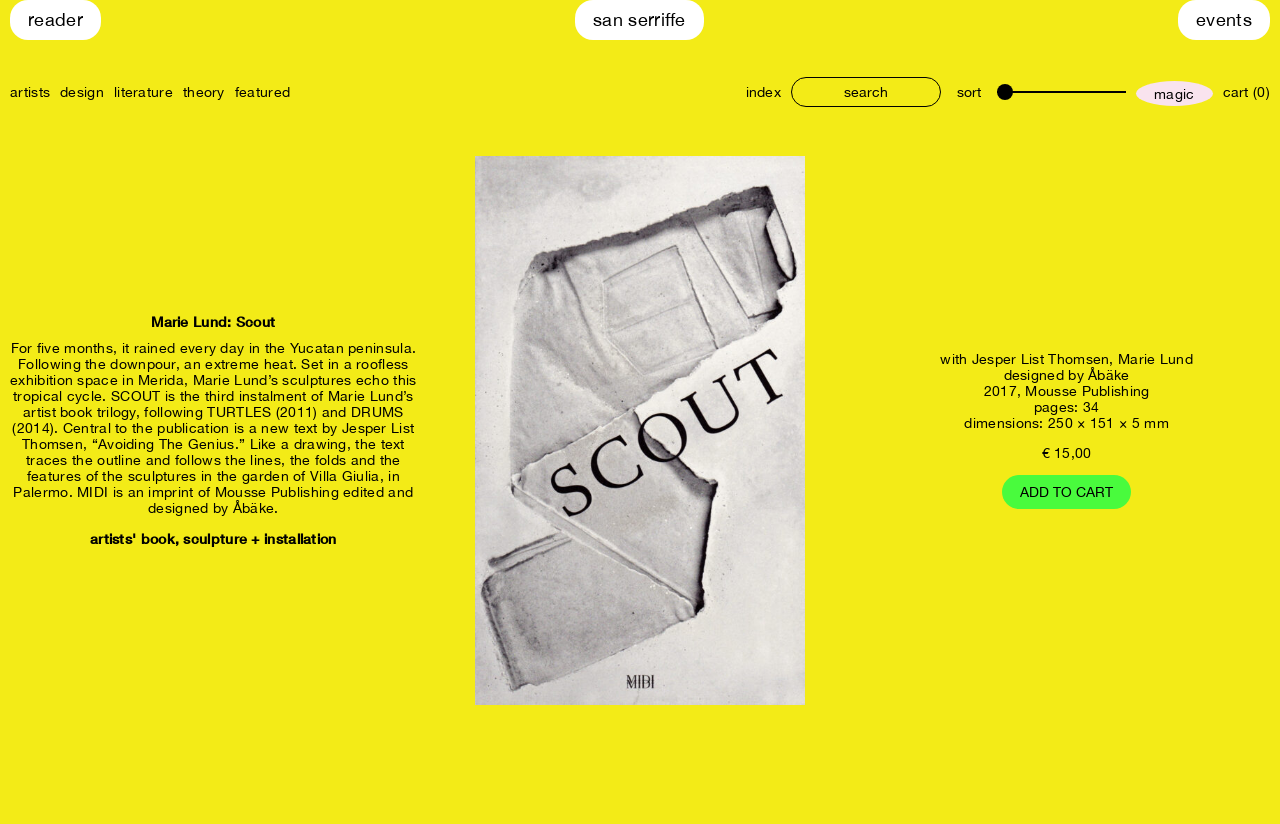What is the price of the book?
Utilize the information in the image to give a detailed answer to the question.

The answer can be found in the text '€15,00' which is describing the book's price.